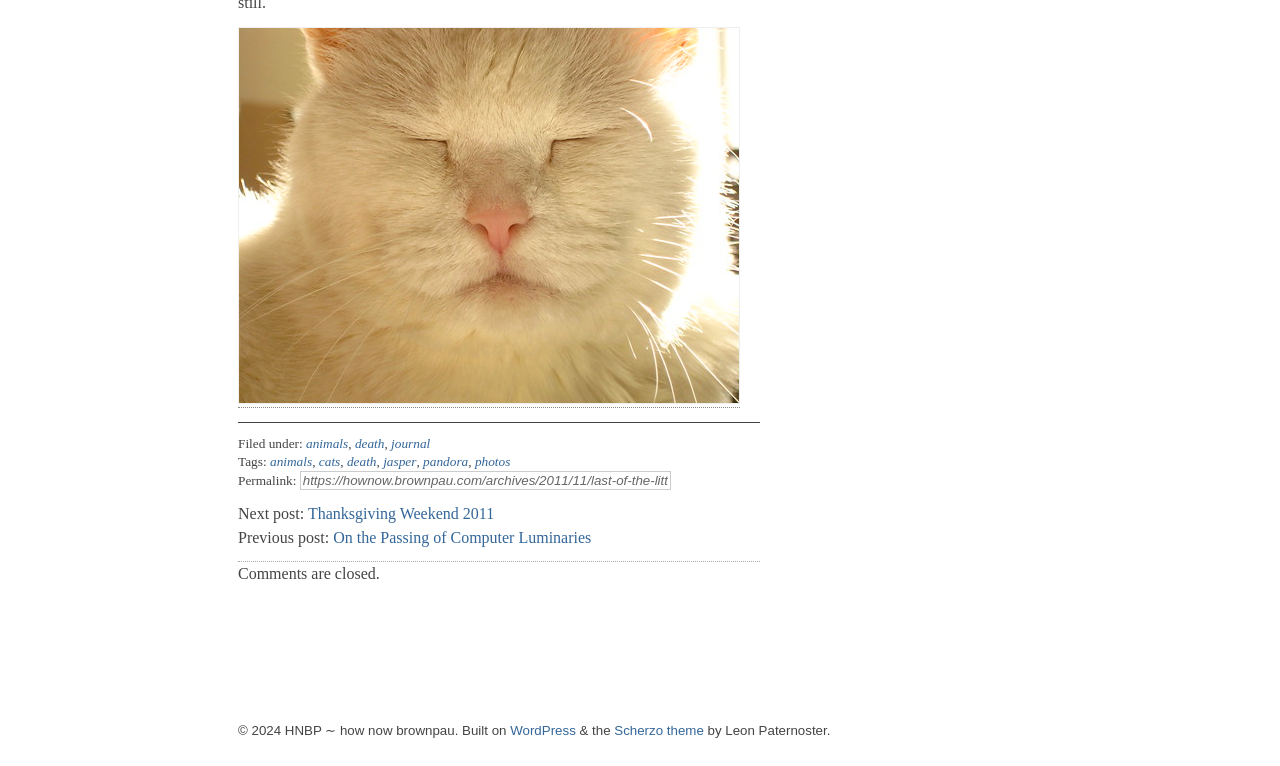What is the title of the image?
Provide a detailed answer to the question, using the image to inform your response.

The title of the image can be found by looking at the OCR text of the image element, which is 'Happy Cat in Sunbeam'.